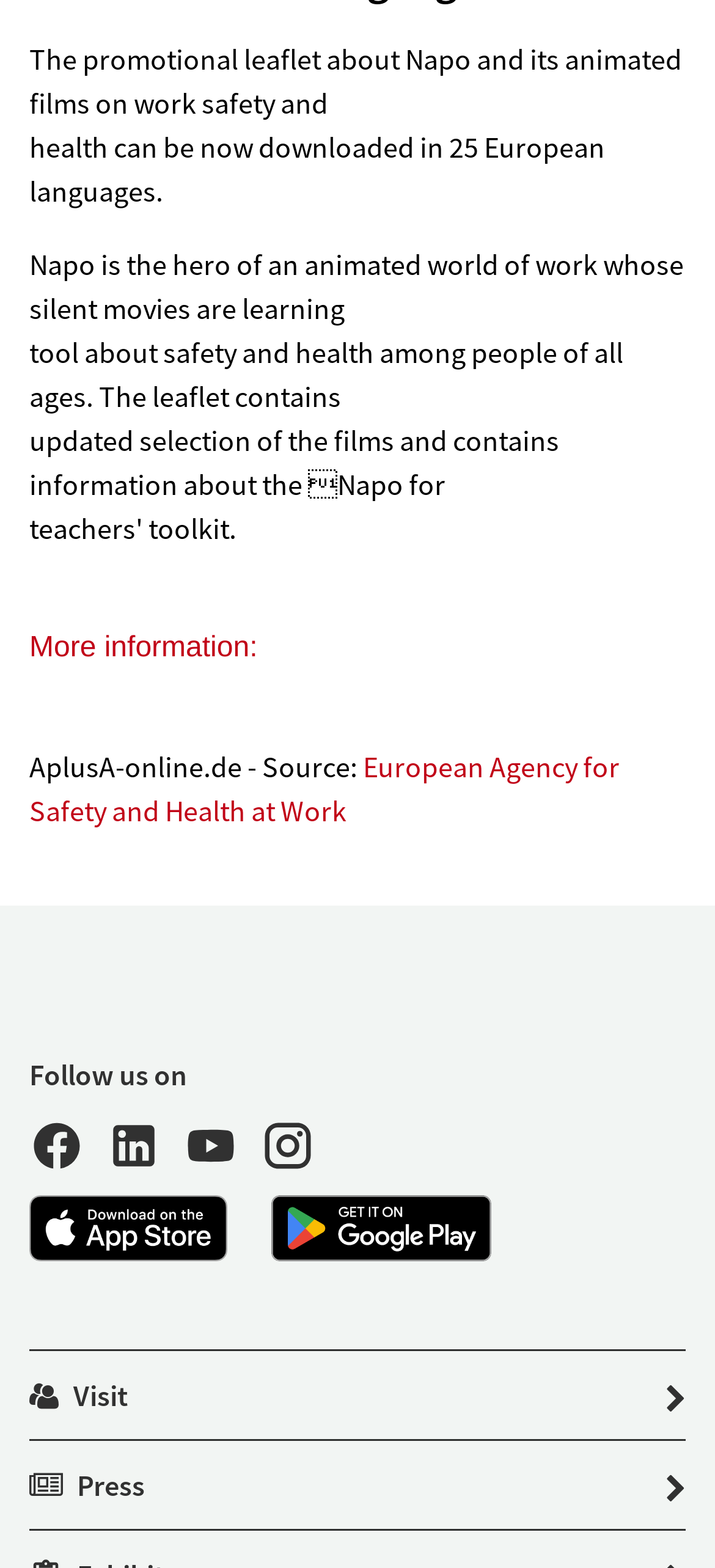Locate the bounding box of the UI element described by: "Media & News" in the given webpage screenshot.

[0.064, 0.251, 0.218, 0.344]